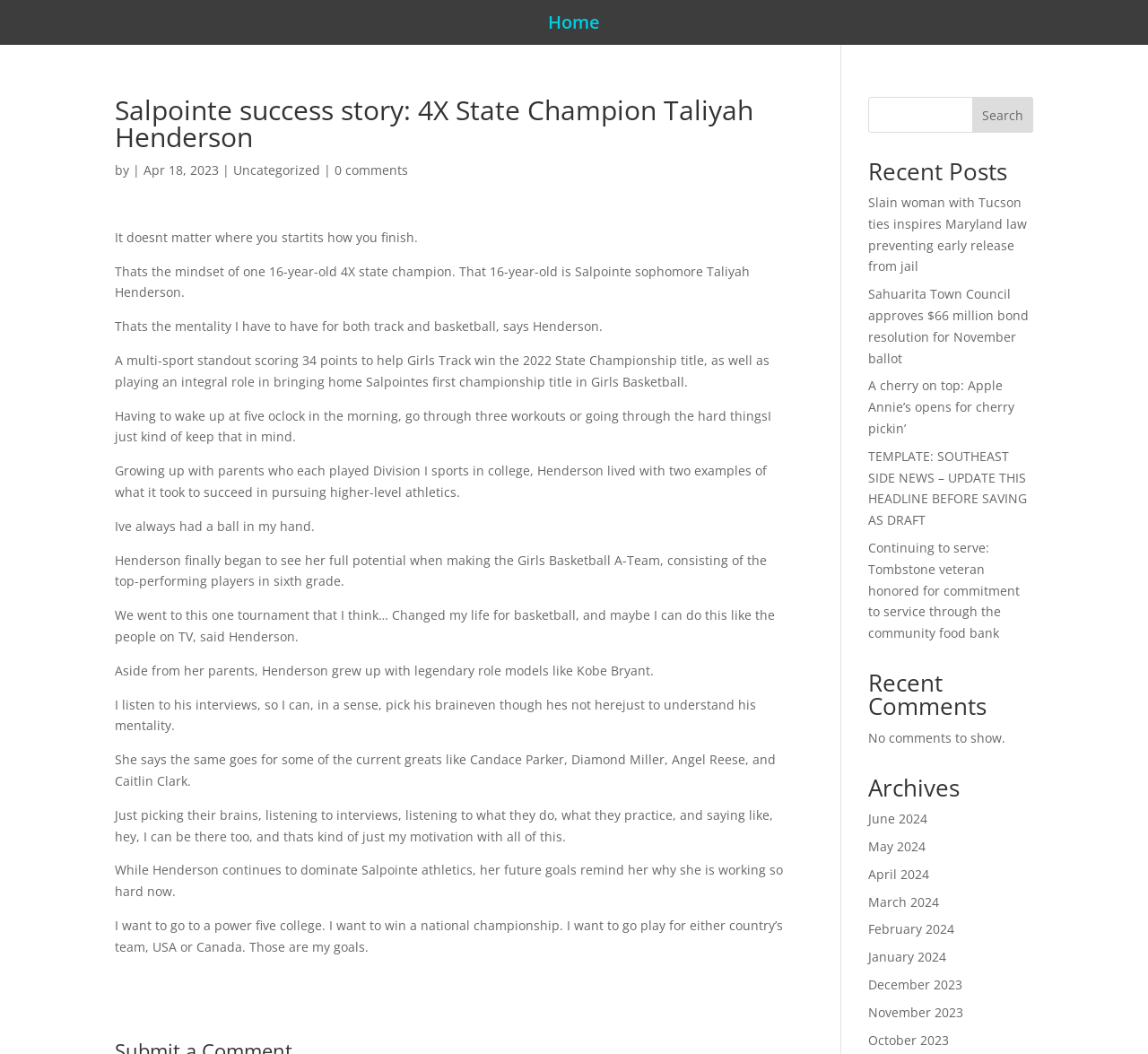Based on the element description News & Events, identify the bounding box of the UI element in the given webpage screenshot. The coordinates should be in the format (top-left x, top-left y, bottom-right x, bottom-right y) and must be between 0 and 1.

None